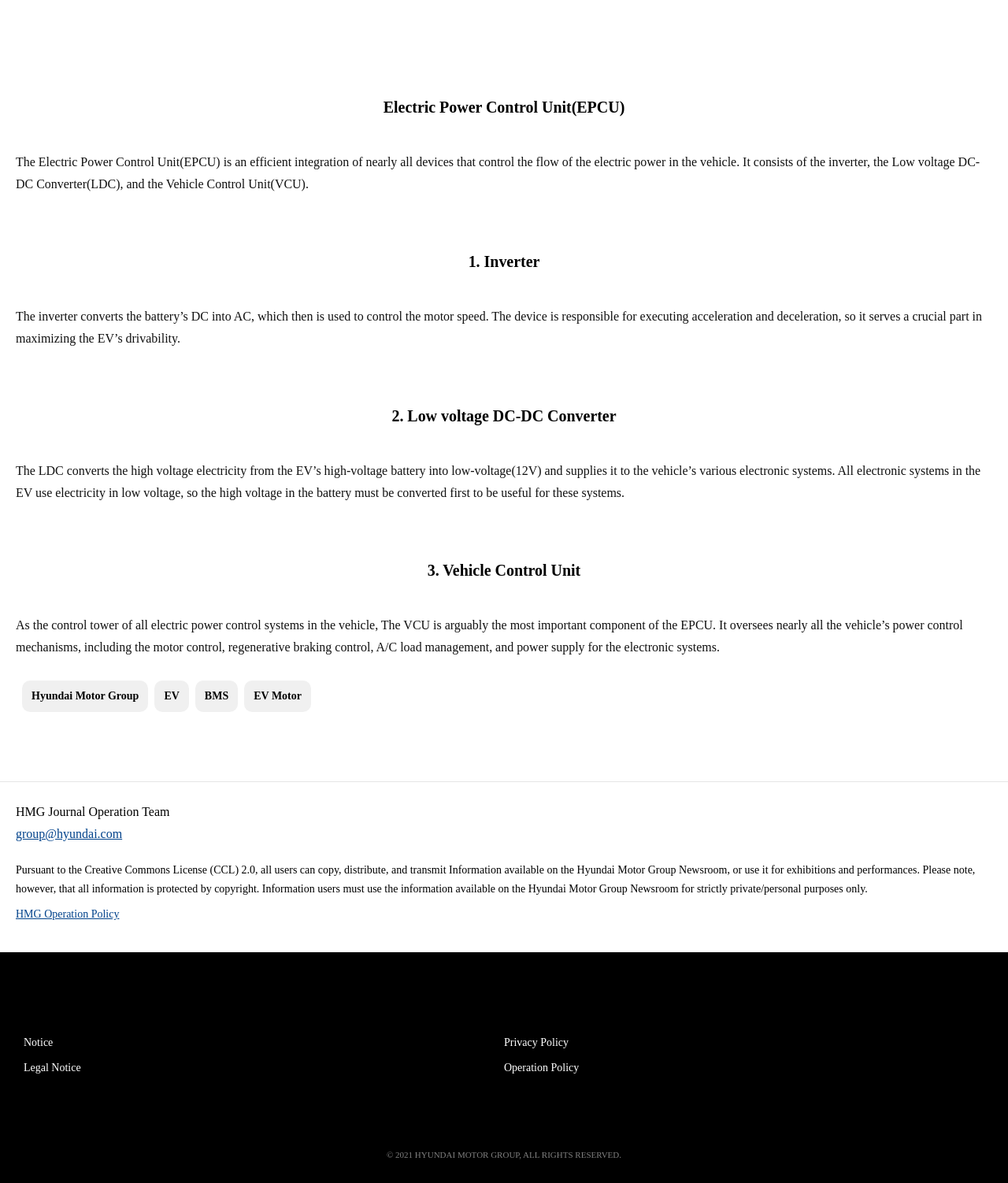Answer the question briefly using a single word or phrase: 
What is the copyright notice of the webpage?

© 2021 HYUNDAI MOTOR GROUP